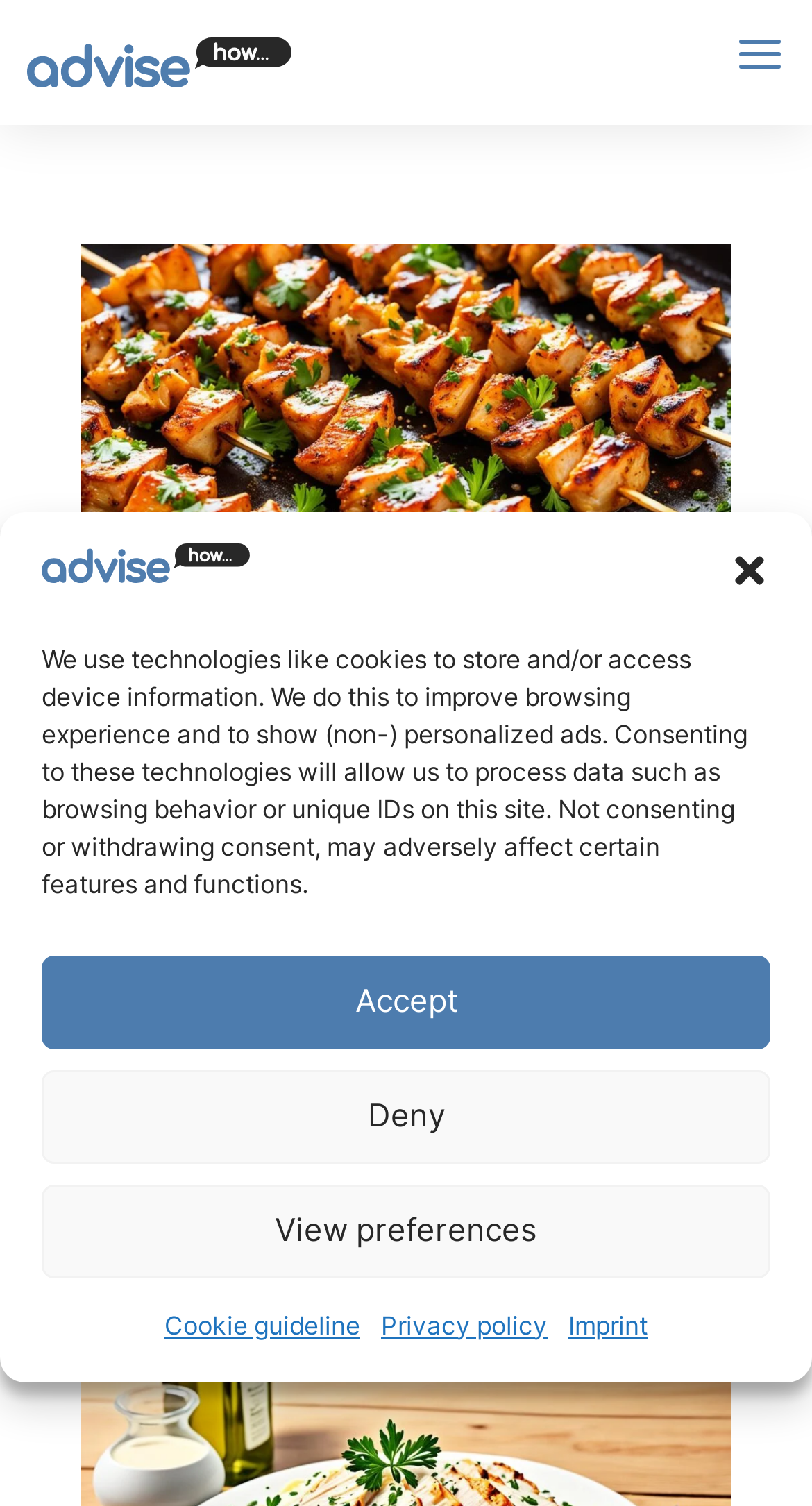Refer to the element description Imprint and identify the corresponding bounding box in the screenshot. Format the coordinates as (top-left x, top-left y, bottom-right x, bottom-right y) with values in the range of 0 to 1.

[0.7, 0.862, 0.797, 0.897]